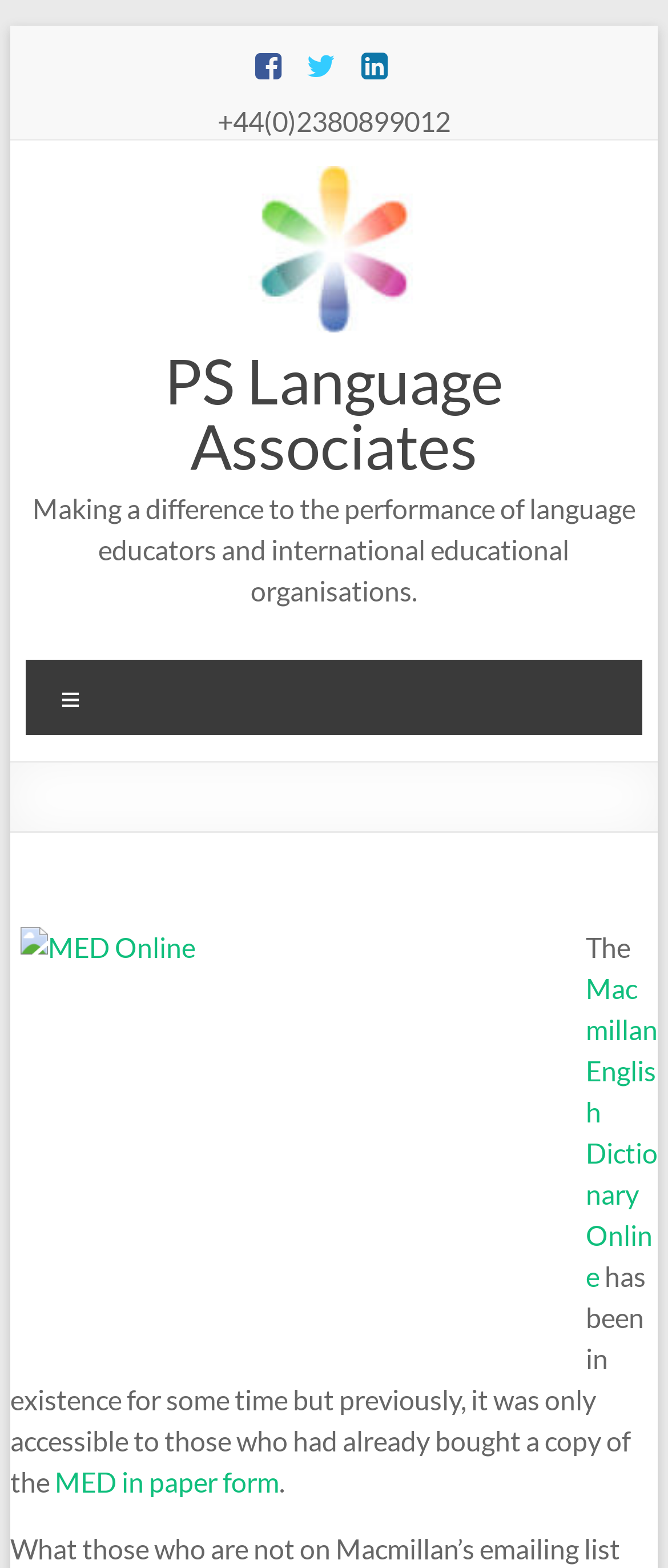Predict the bounding box coordinates of the UI element that matches this description: "MED in paper form". The coordinates should be in the format [left, top, right, bottom] with each value between 0 and 1.

[0.082, 0.934, 0.418, 0.955]